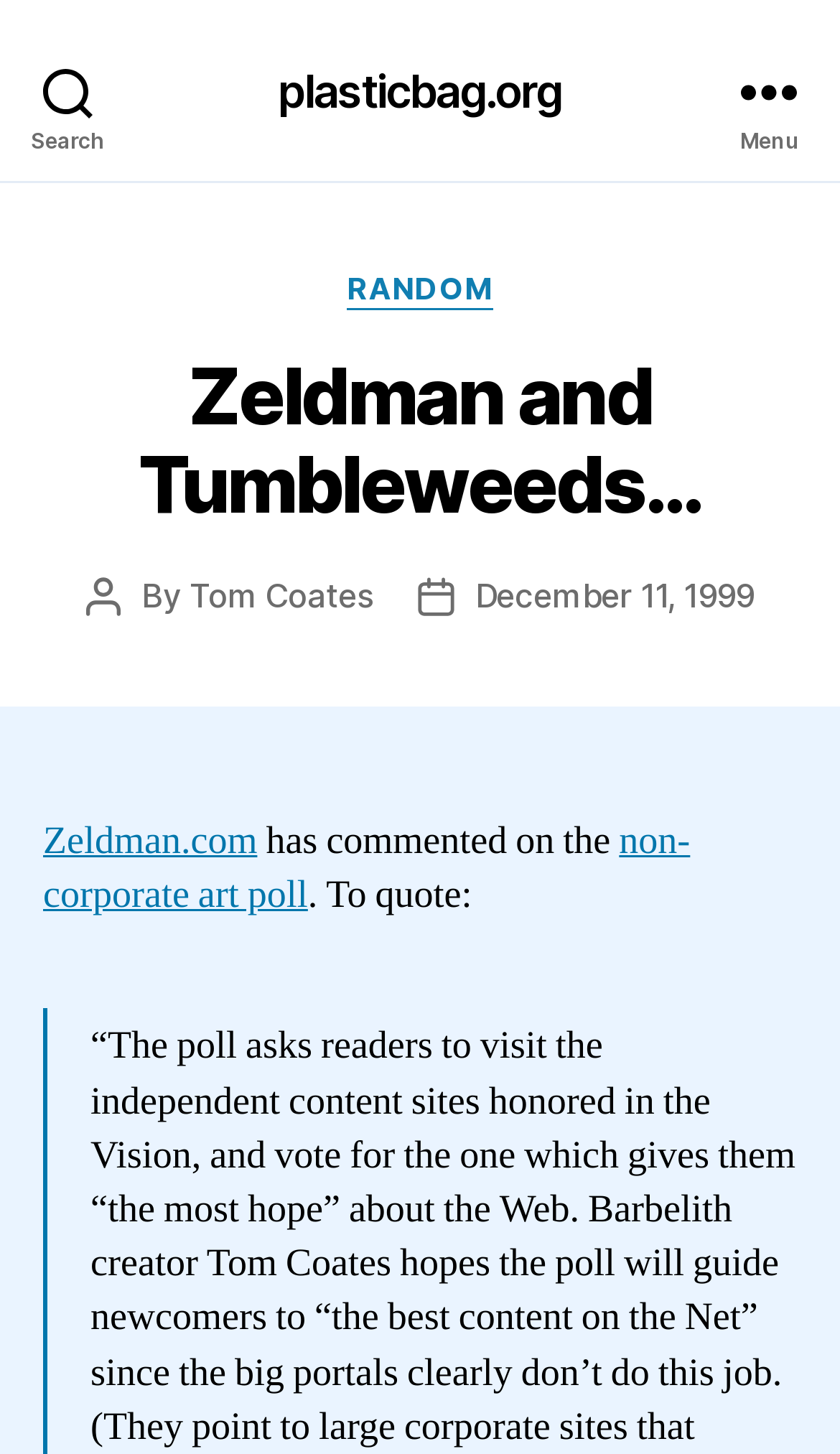Locate the bounding box coordinates of the clickable area needed to fulfill the instruction: "Search the website".

[0.0, 0.0, 0.162, 0.124]